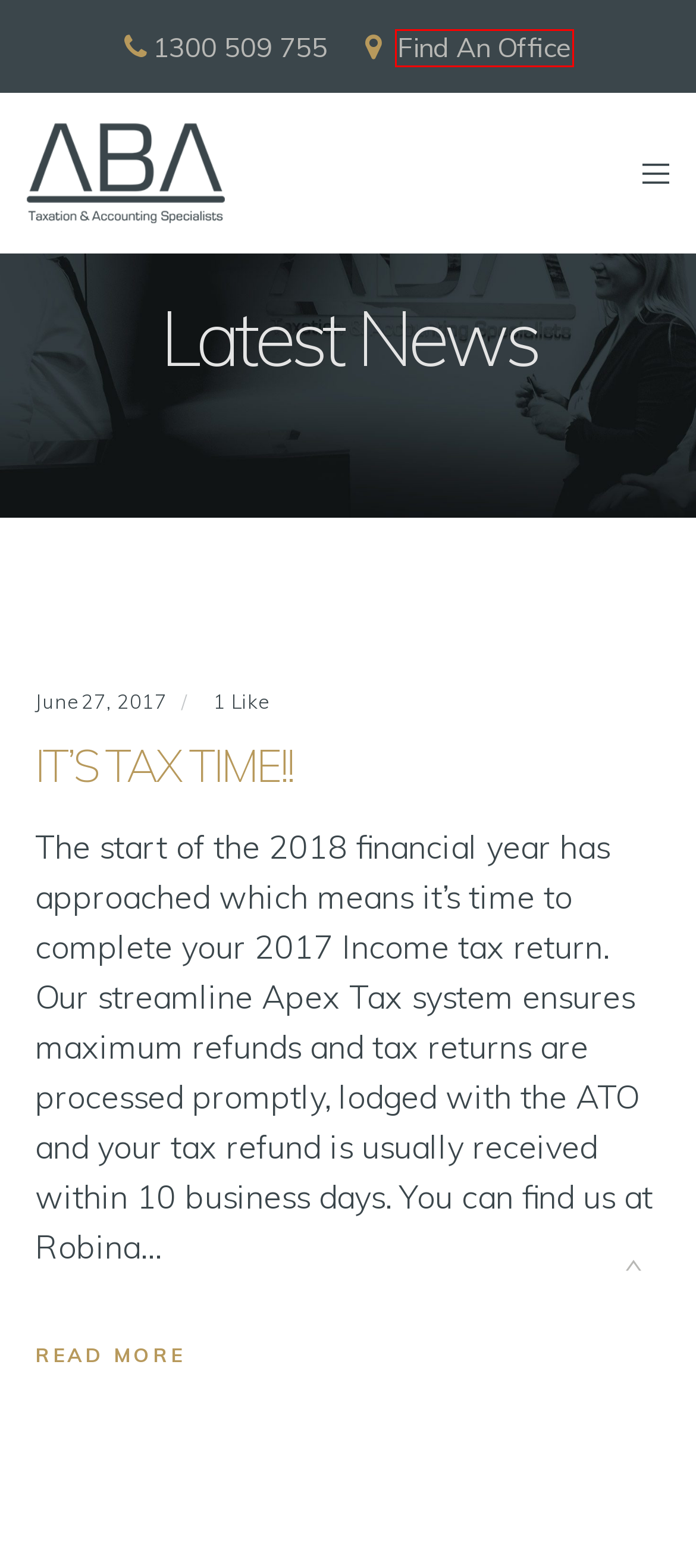Look at the screenshot of a webpage with a red bounding box and select the webpage description that best corresponds to the new page after clicking the element in the red box. Here are the options:
A. IT’S TAX TIME!! – ABA Group
B. ABA Group – Taxation & Accounting Gold Coast
C. About – ABA Group
D. Services – ABA Group
E. Is your business structure right for you? – ABA Group
F. Client Feedback – ABA Group
G. Contact – ABA Group
H. Are you having to use your vehicle for work? – ABA Group

G